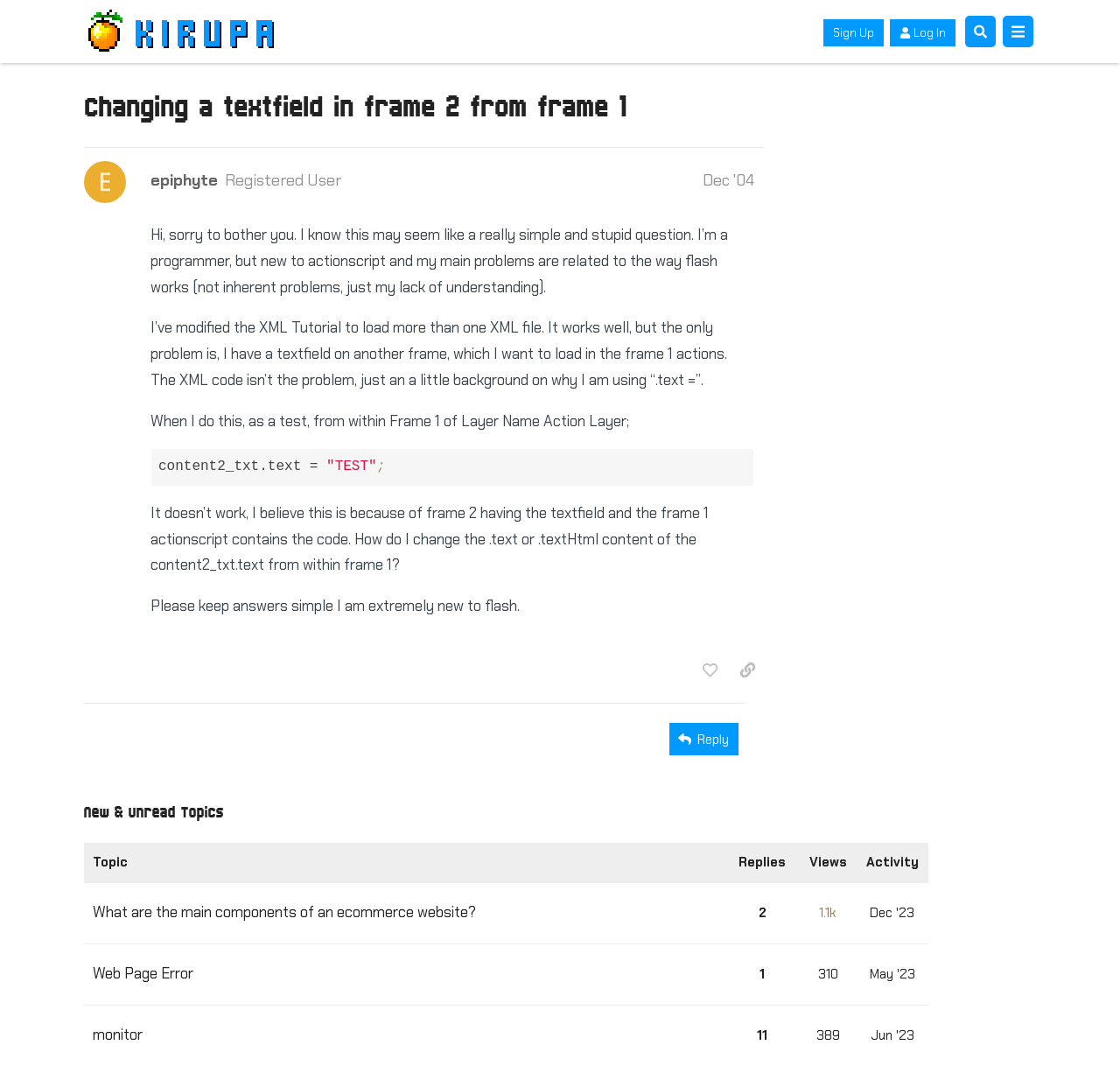Please determine the bounding box coordinates of the element's region to click in order to carry out the following instruction: "Reply". The coordinates should be four float numbers between 0 and 1, i.e., [left, top, right, bottom].

[0.597, 0.679, 0.659, 0.709]